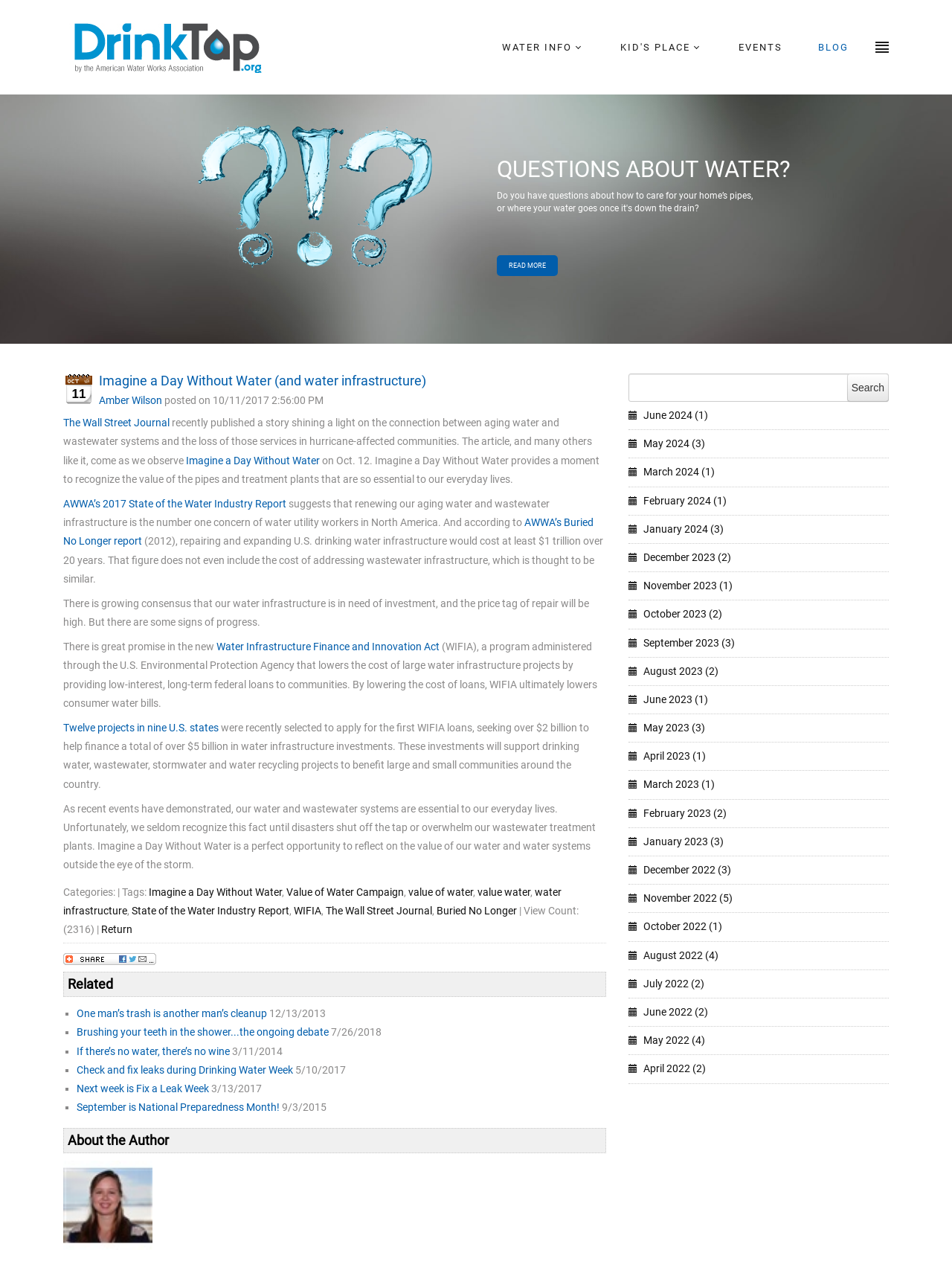Pinpoint the bounding box coordinates for the area that should be clicked to perform the following instruction: "Click the 'READ MORE' link".

[0.521, 0.2, 0.586, 0.217]